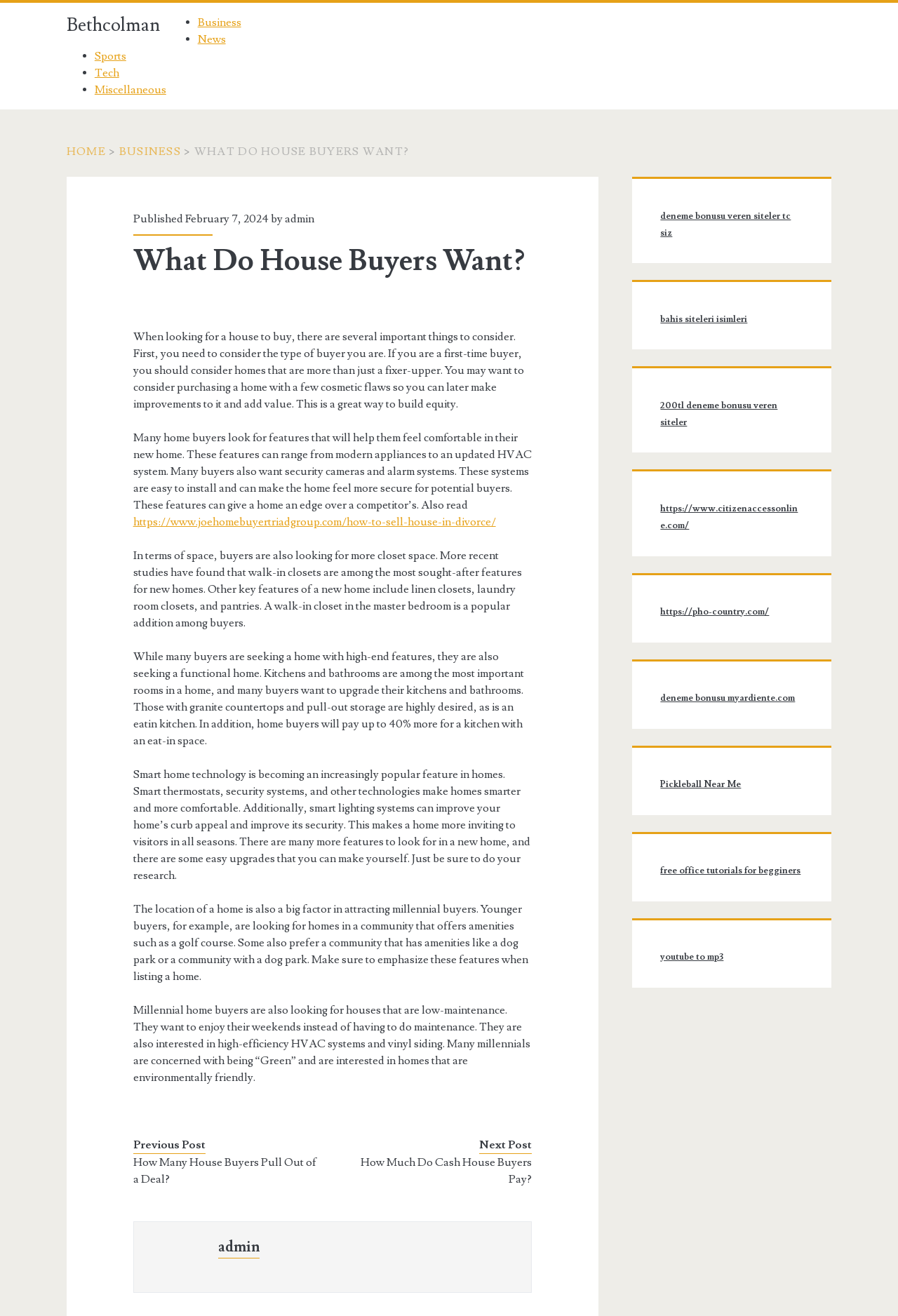Please find and provide the title of the webpage.

What Do House Buyers Want?